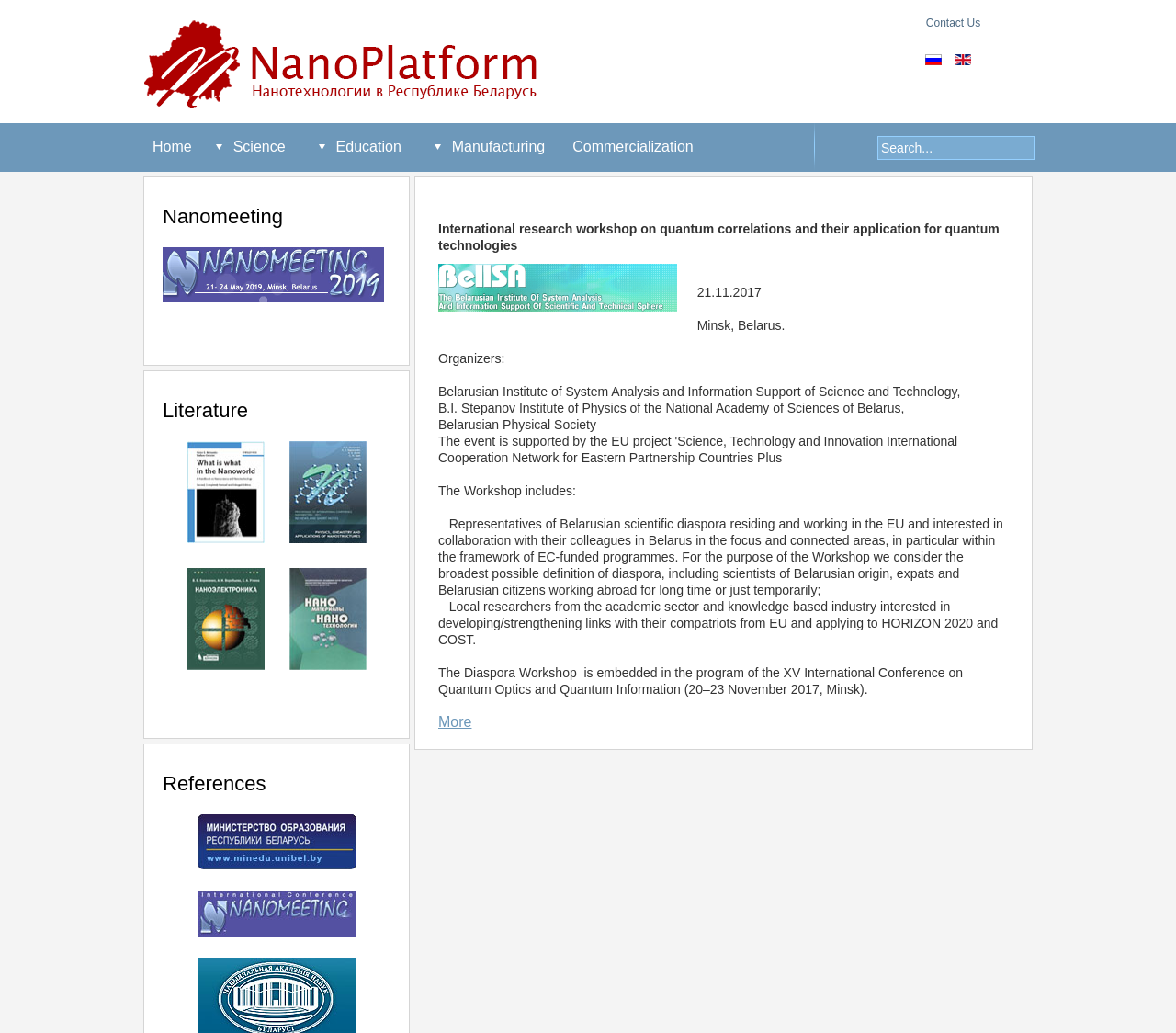Please identify the bounding box coordinates of where to click in order to follow the instruction: "Go to Home page".

[0.122, 0.128, 0.171, 0.157]